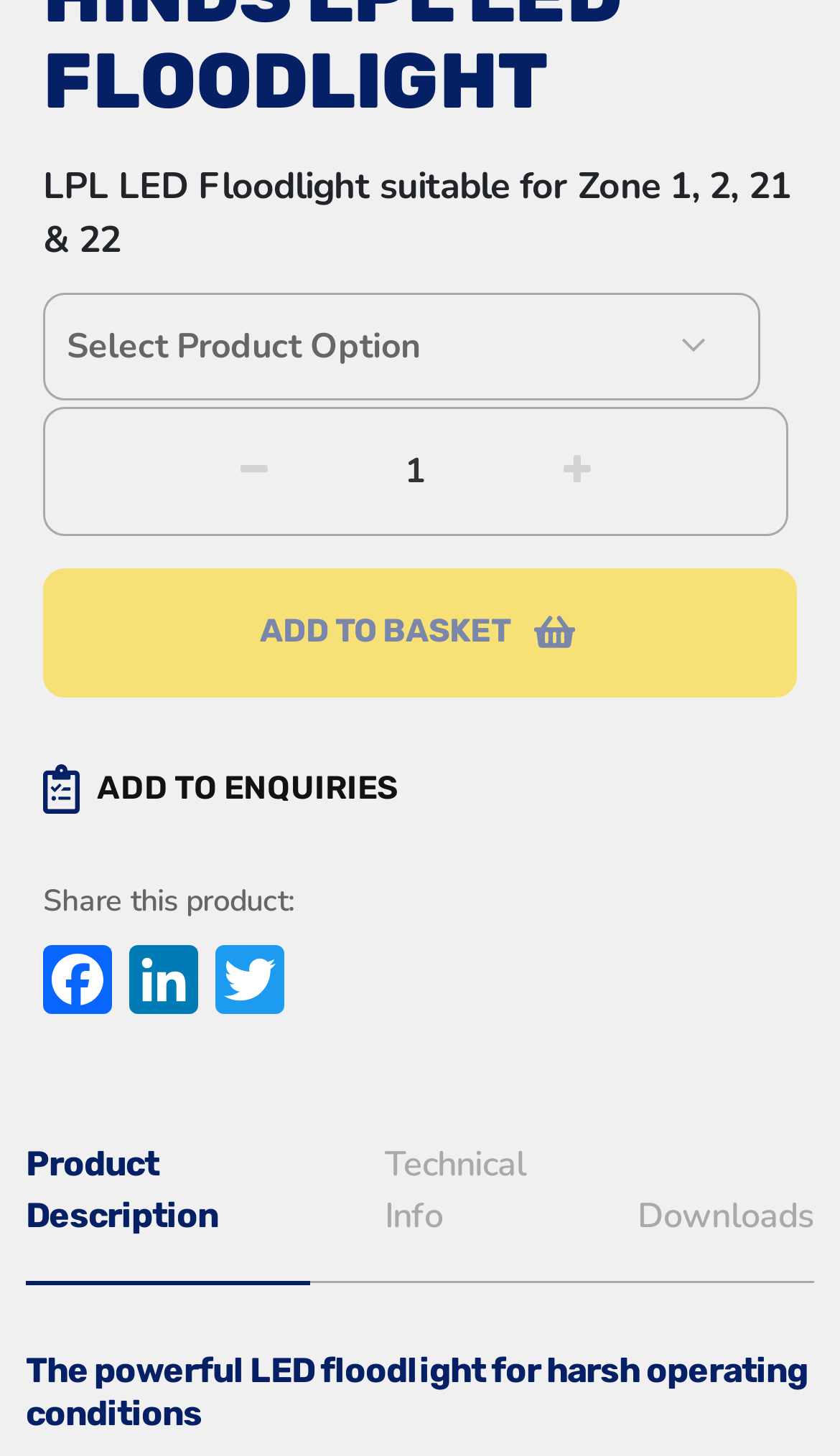Examine the screenshot and answer the question in as much detail as possible: How many social media platforms can you share this product on?

The number of social media platforms can be found by counting the link elements with the text 'Facebook', 'LinkedIn', and 'Twitter' at the bottom of the page.